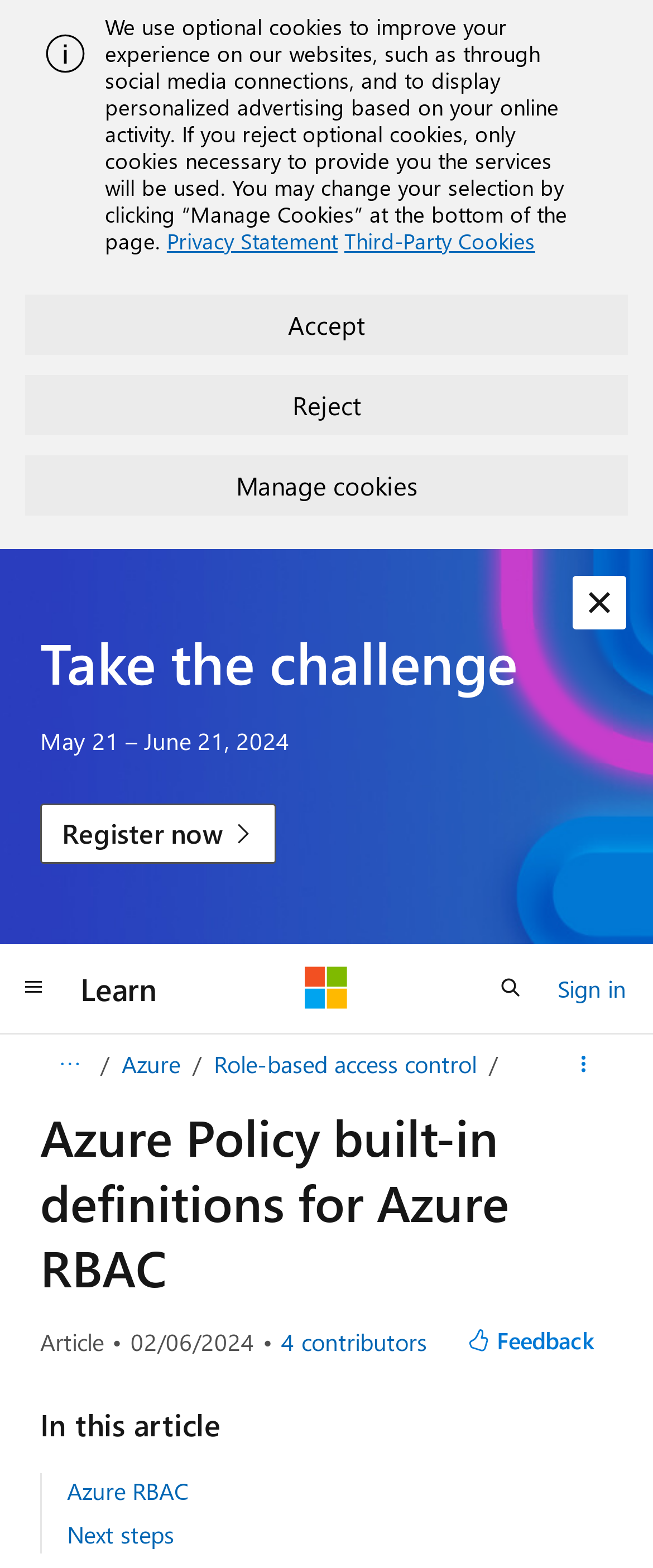Provide a comprehensive description of the webpage.

The webpage is about Azure Policy built-in policy definitions for Azure RBAC. At the top, there is an alert section with an image and a message about using optional cookies, along with links to the privacy statement and third-party cookies. Below this section, there are three buttons: Accept, Reject, and Manage cookies.

On the left side, there is a heading "Take the challenge" with a date range "May 21 – June 21, 2024" and a link to "Register now". Above this section, there is a button to dismiss the alert.

The top navigation bar has buttons for global navigation, search, and sign-in, as well as links to "Learn" and "Microsoft". On the right side, there is a details section with a disclosure triangle for breadcrumbs and a link to "Azure" and "Role-based access control".

The main content of the page is headed by "Azure Policy built-in definitions for Azure RBAC" and has a section with an article review date and a button to view all contributors. There is also a button for feedback and a navigation section titled "In this article" with links to "Azure RBAC" and "Next steps".